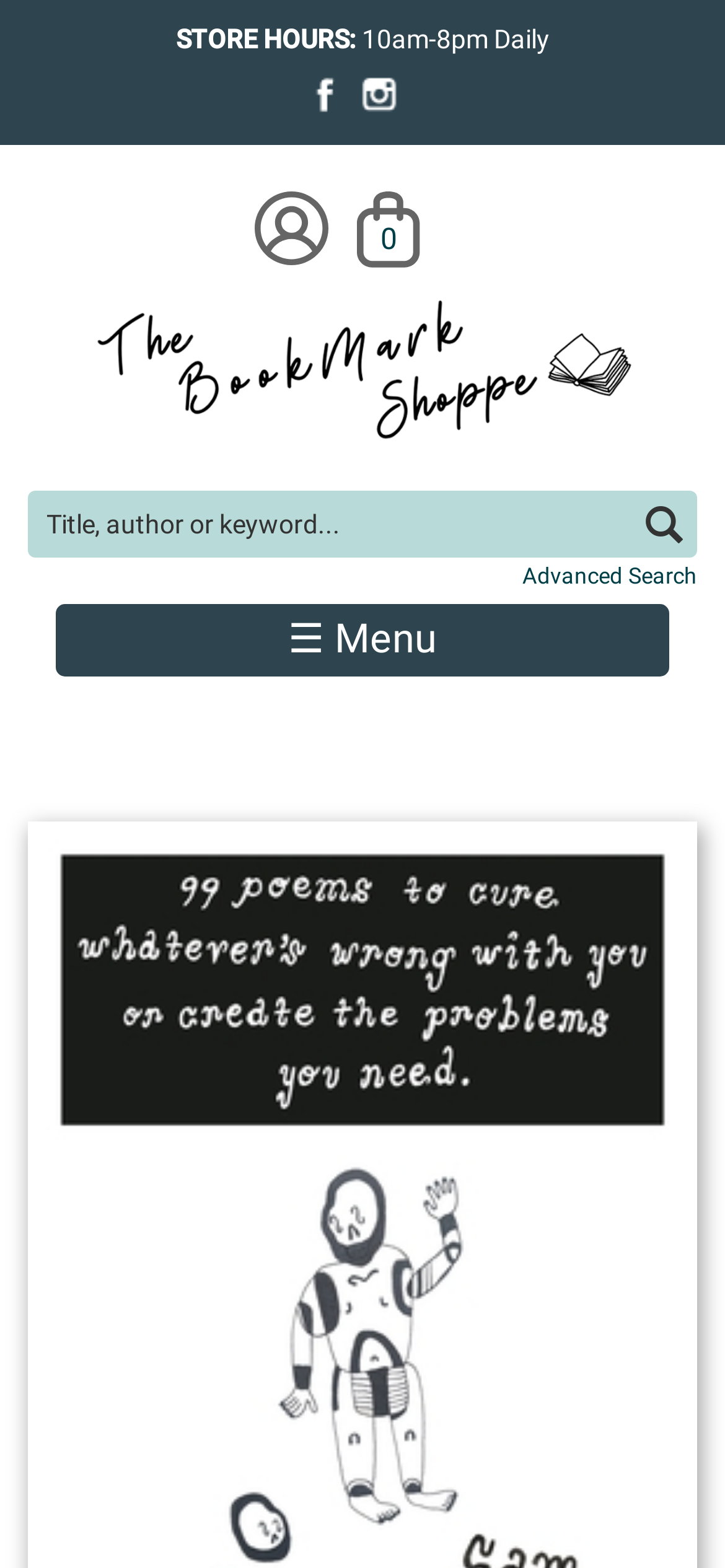Please identify the bounding box coordinates for the region that you need to click to follow this instruction: "Search for a book".

[0.038, 0.312, 0.962, 0.356]